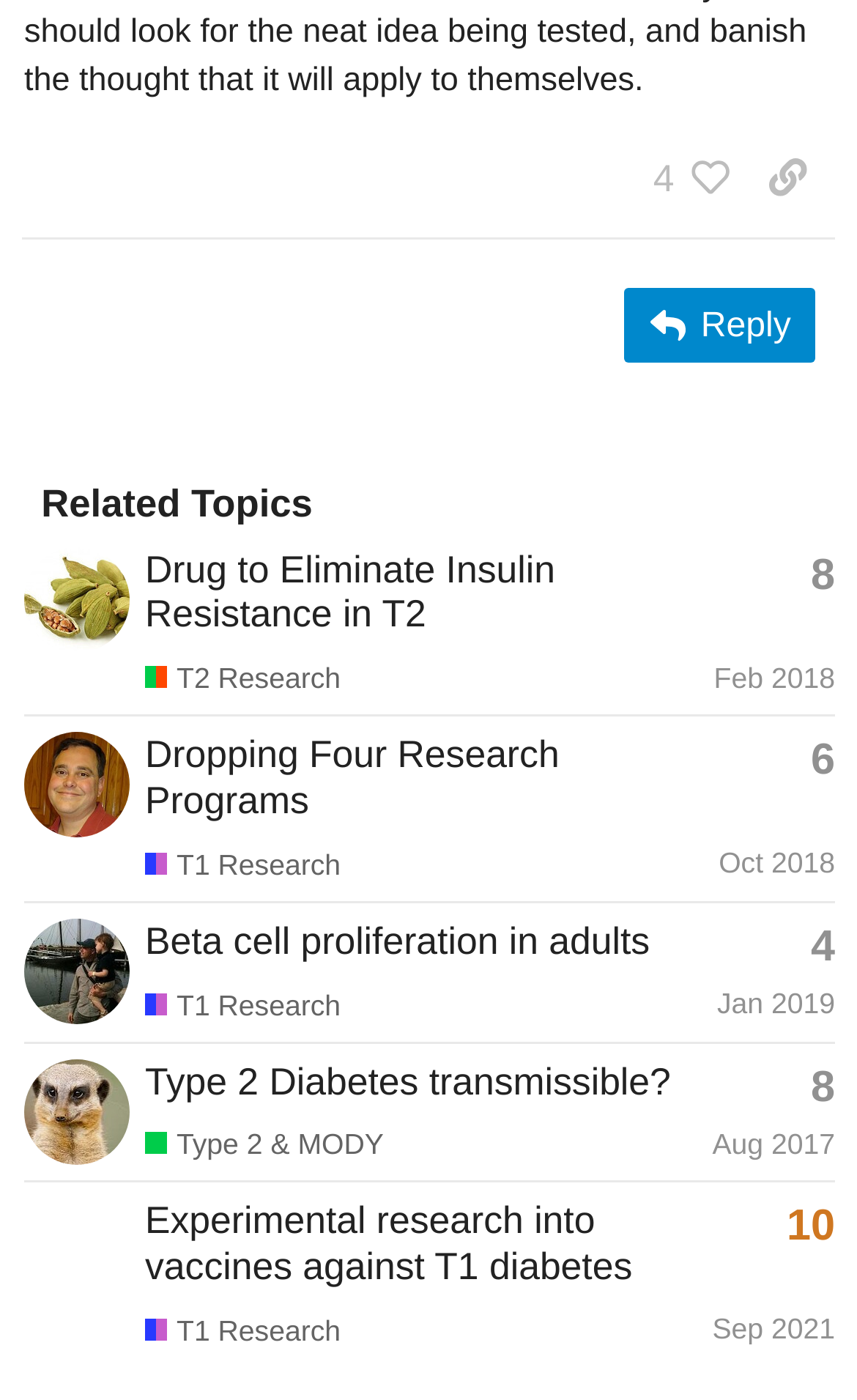Determine the bounding box coordinates of the clickable region to carry out the instruction: "View related topics".

[0.026, 0.34, 0.974, 0.379]